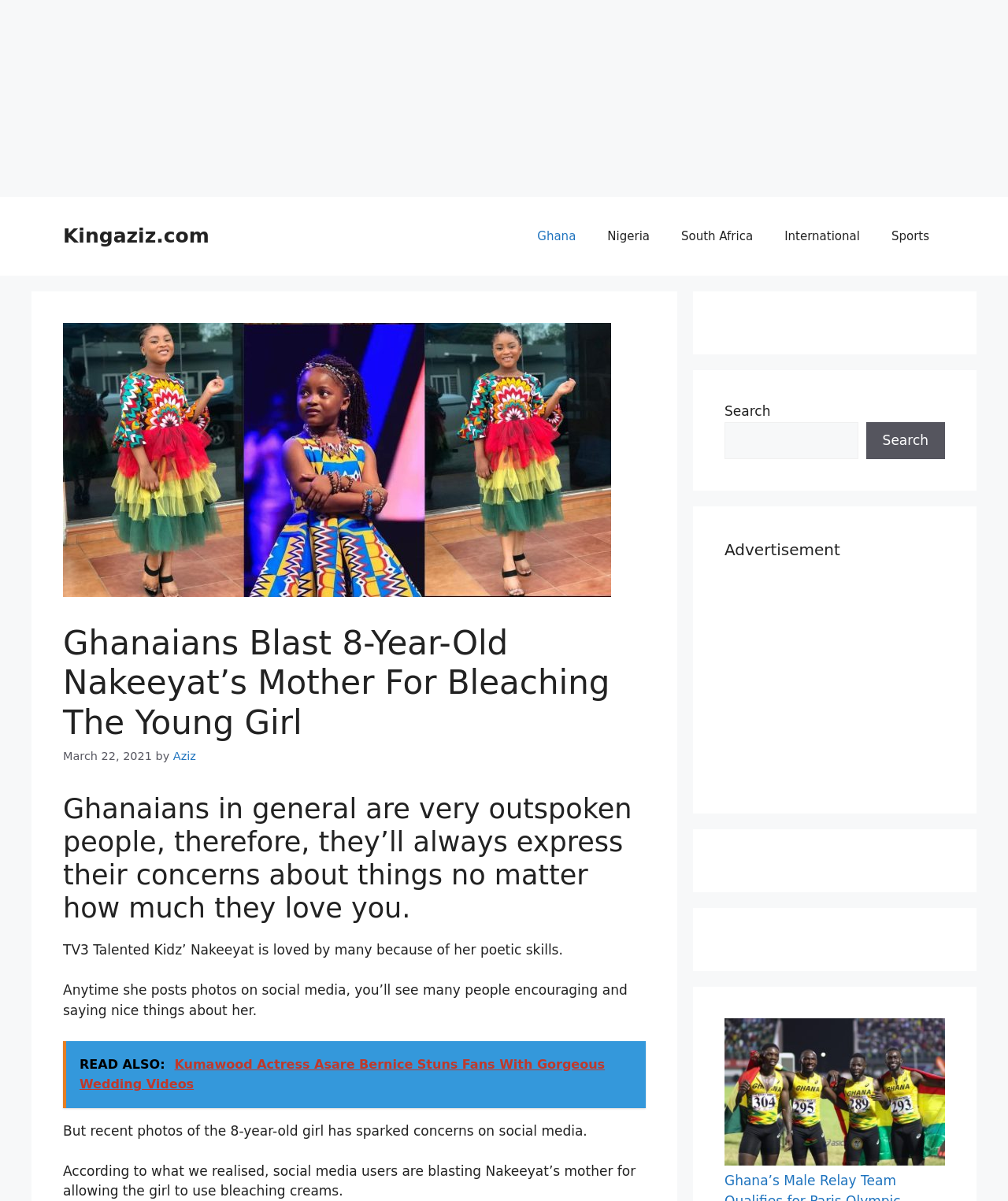Provide the bounding box coordinates in the format (top-left x, top-left y, bottom-right x, bottom-right y). All values are floating point numbers between 0 and 1. Determine the bounding box coordinate of the UI element described as: Kingaziz.com

[0.062, 0.187, 0.208, 0.206]